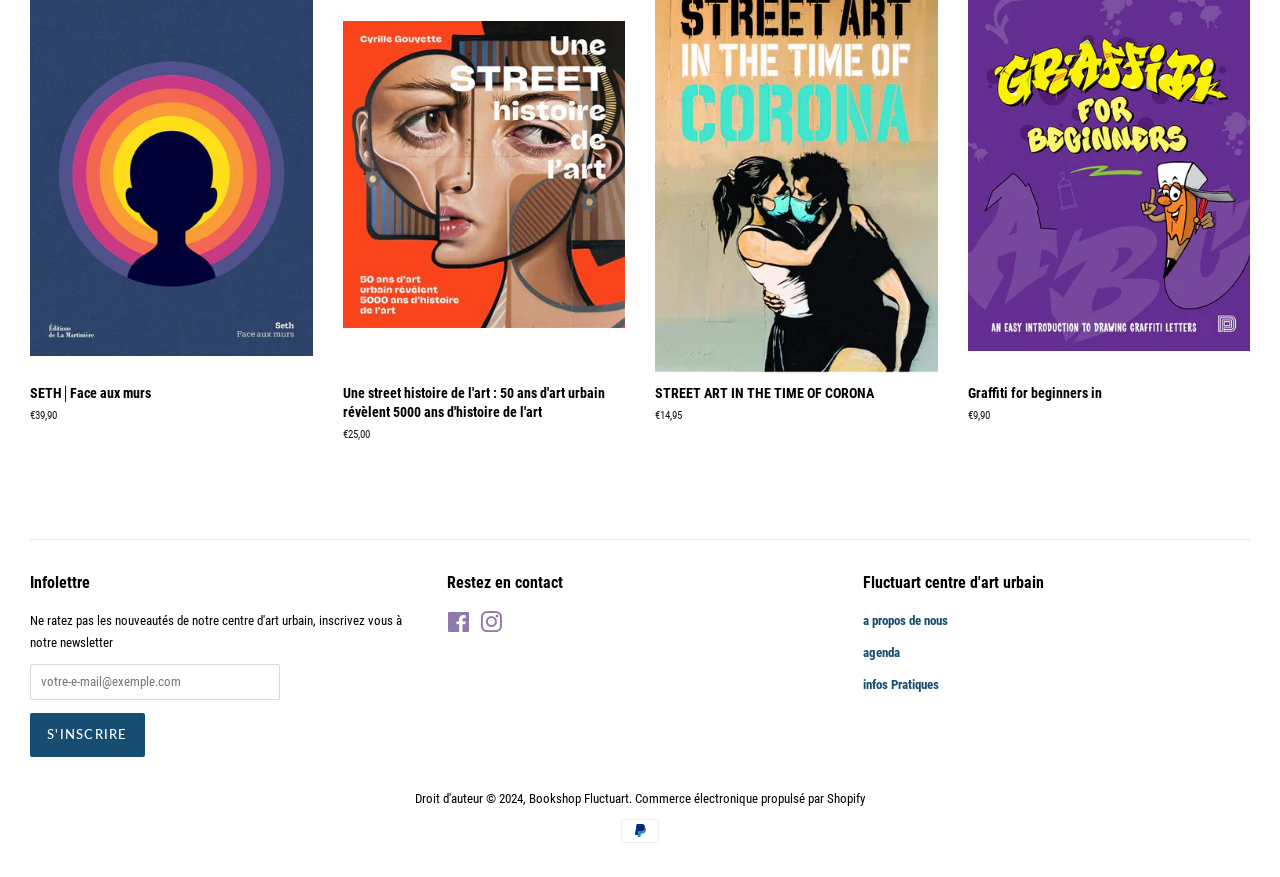Identify the bounding box coordinates of the clickable region required to complete the instruction: "Click on HOME". The coordinates should be given as four float numbers within the range of 0 and 1, i.e., [left, top, right, bottom].

None